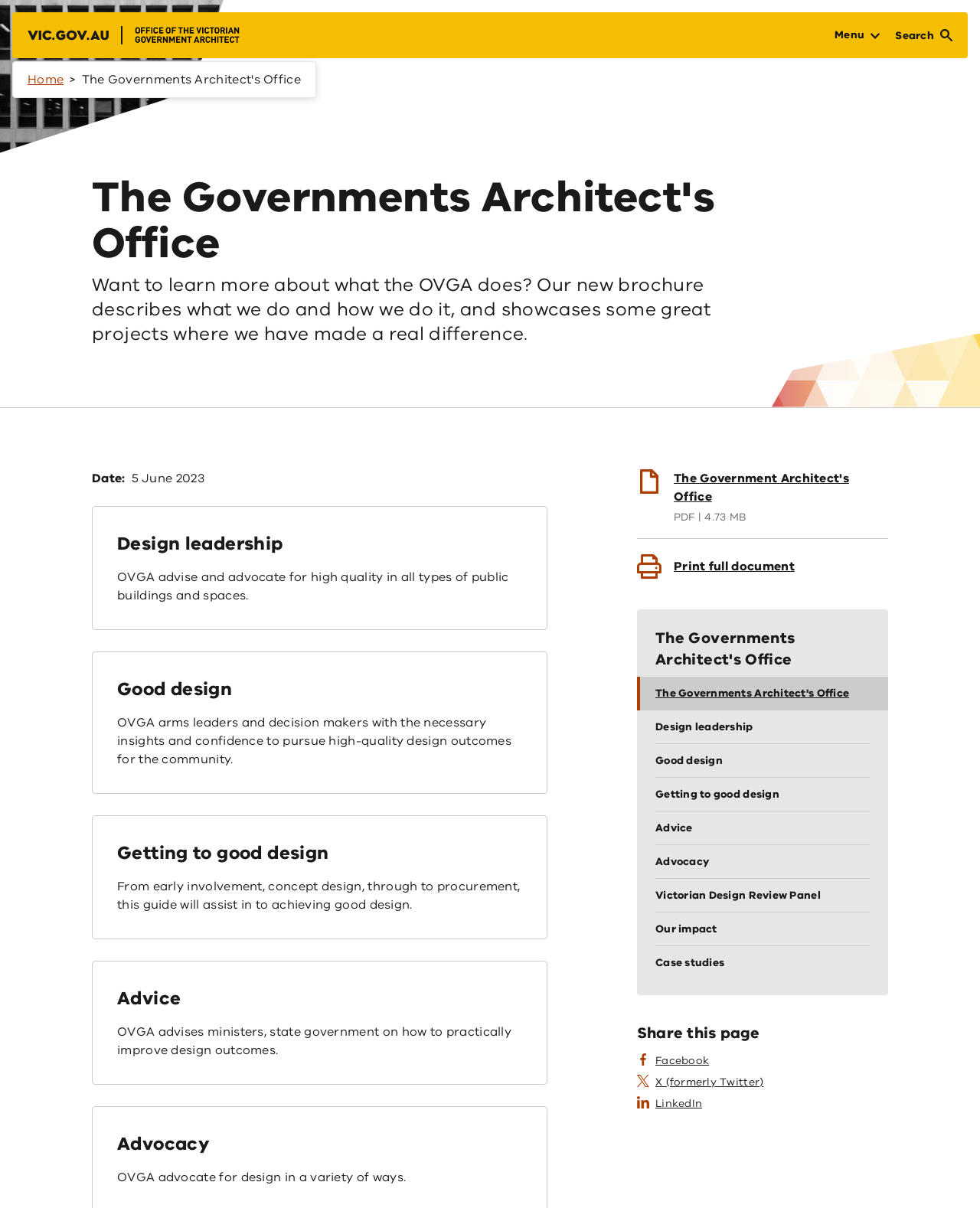Highlight the bounding box coordinates of the element that should be clicked to carry out the following instruction: "Download the brochure". The coordinates must be given as four float numbers ranging from 0 to 1, i.e., [left, top, right, bottom].

[0.65, 0.388, 0.906, 0.433]